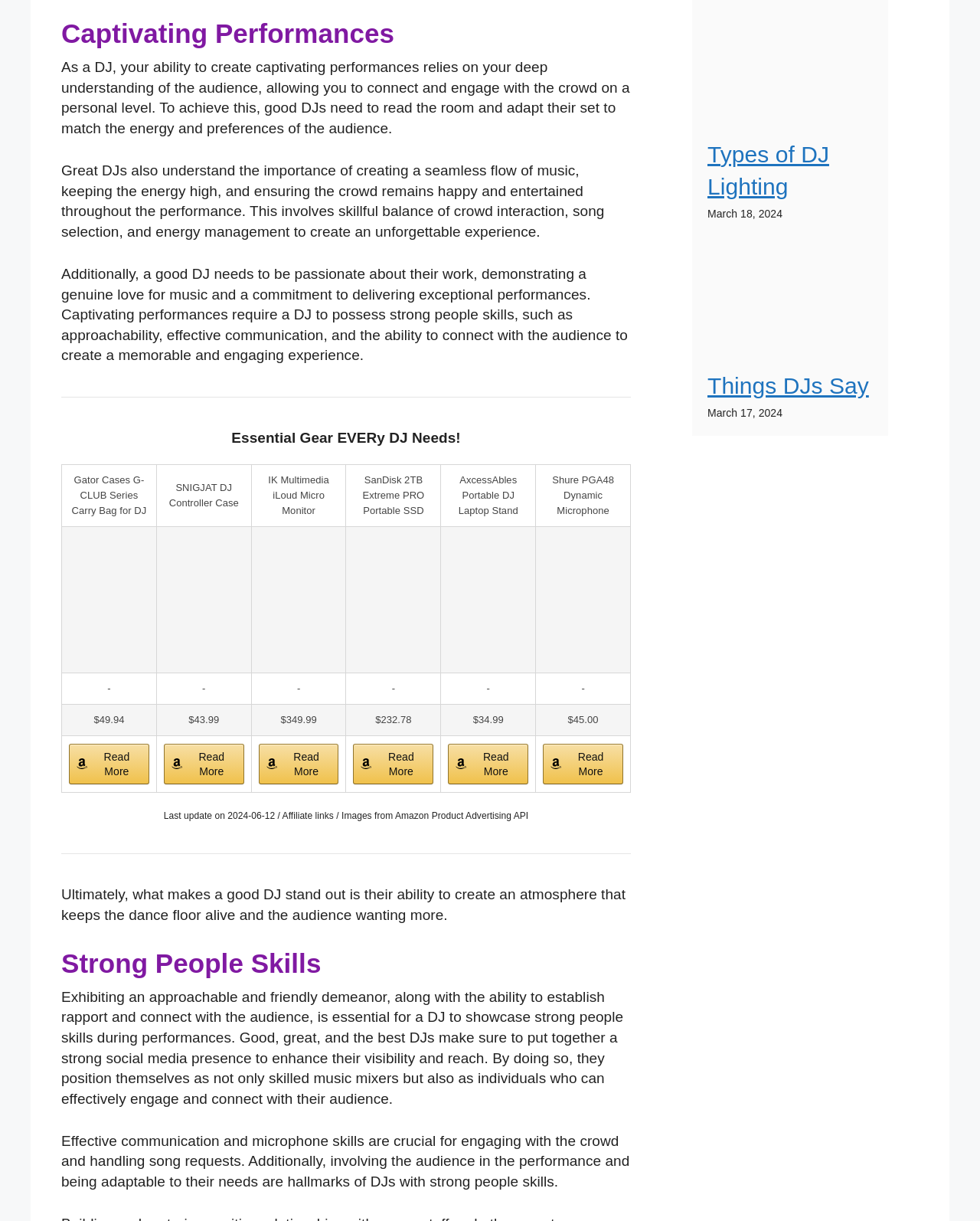Find the bounding box coordinates of the element I should click to carry out the following instruction: "Check the price of SanDisk 2TB Extreme PRO Portable SSD".

[0.368, 0.566, 0.435, 0.66]